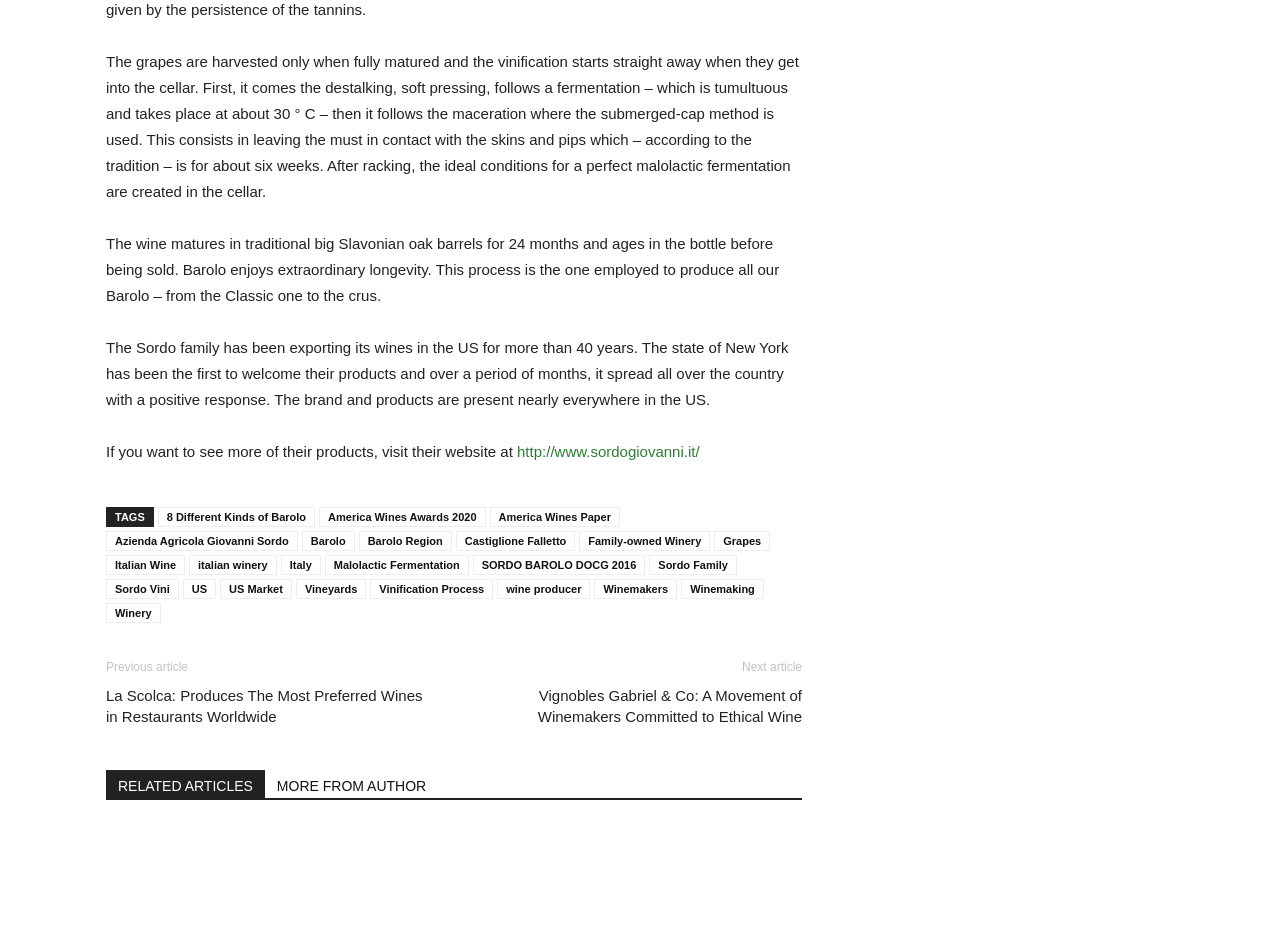What is the name of the winery mentioned in the article?
With the help of the image, please provide a detailed response to the question.

The text mentions the Sordo family and their winery, which is named Azienda Agricola Giovanni Sordo. This is a family-owned winery that produces Barolo wine.